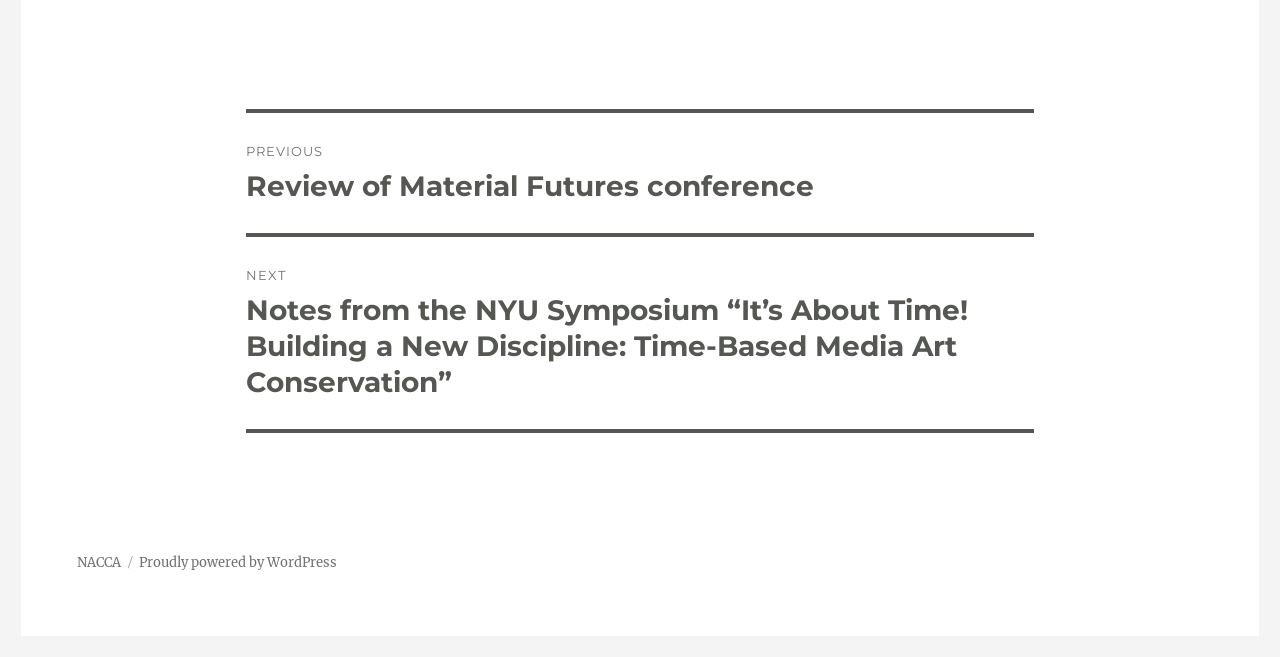What is the text of the first link in the navigation?
Provide a concise answer using a single word or phrase based on the image.

Previous post: Review of Material Futures conference